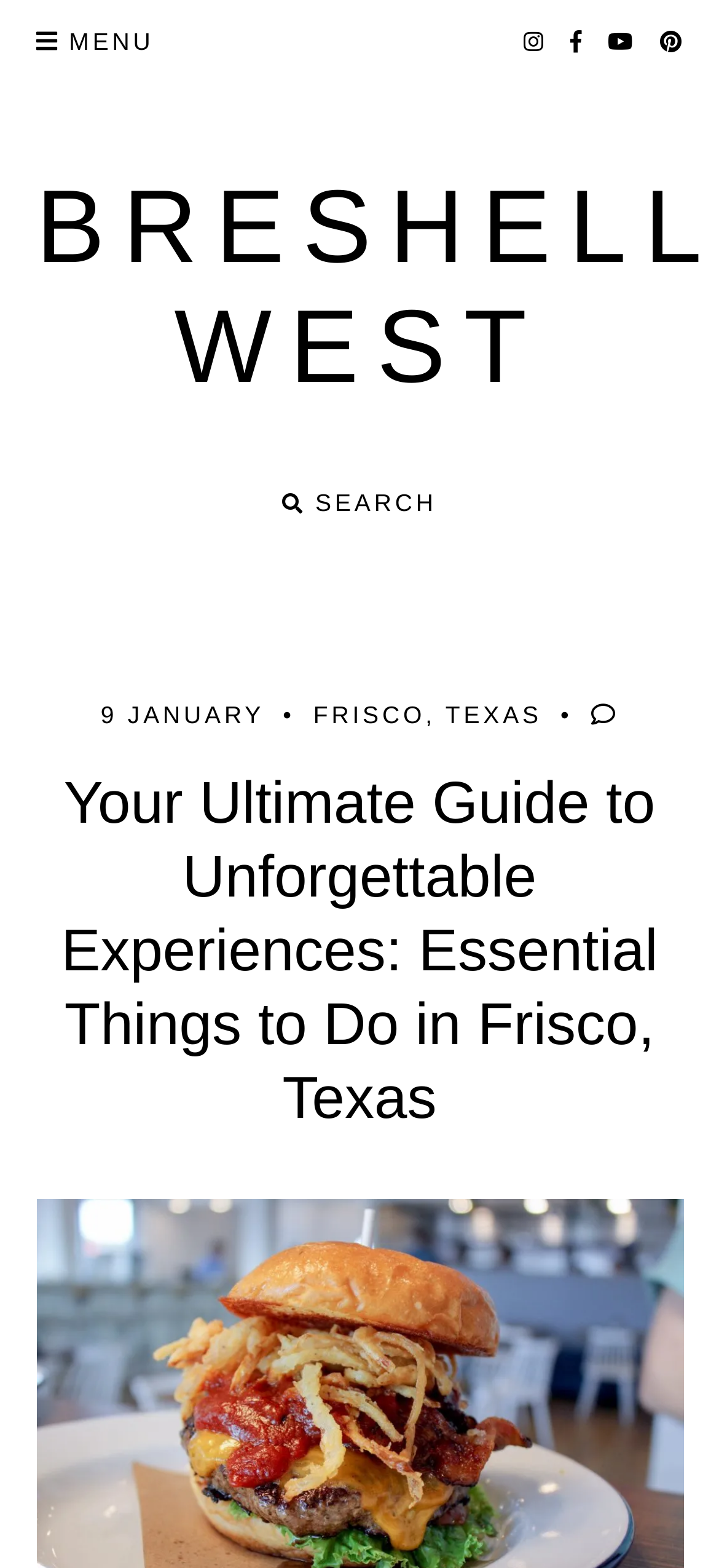What is the purpose of the webpage?
Using the visual information, reply with a single word or short phrase.

Guide to things to do in Frisco